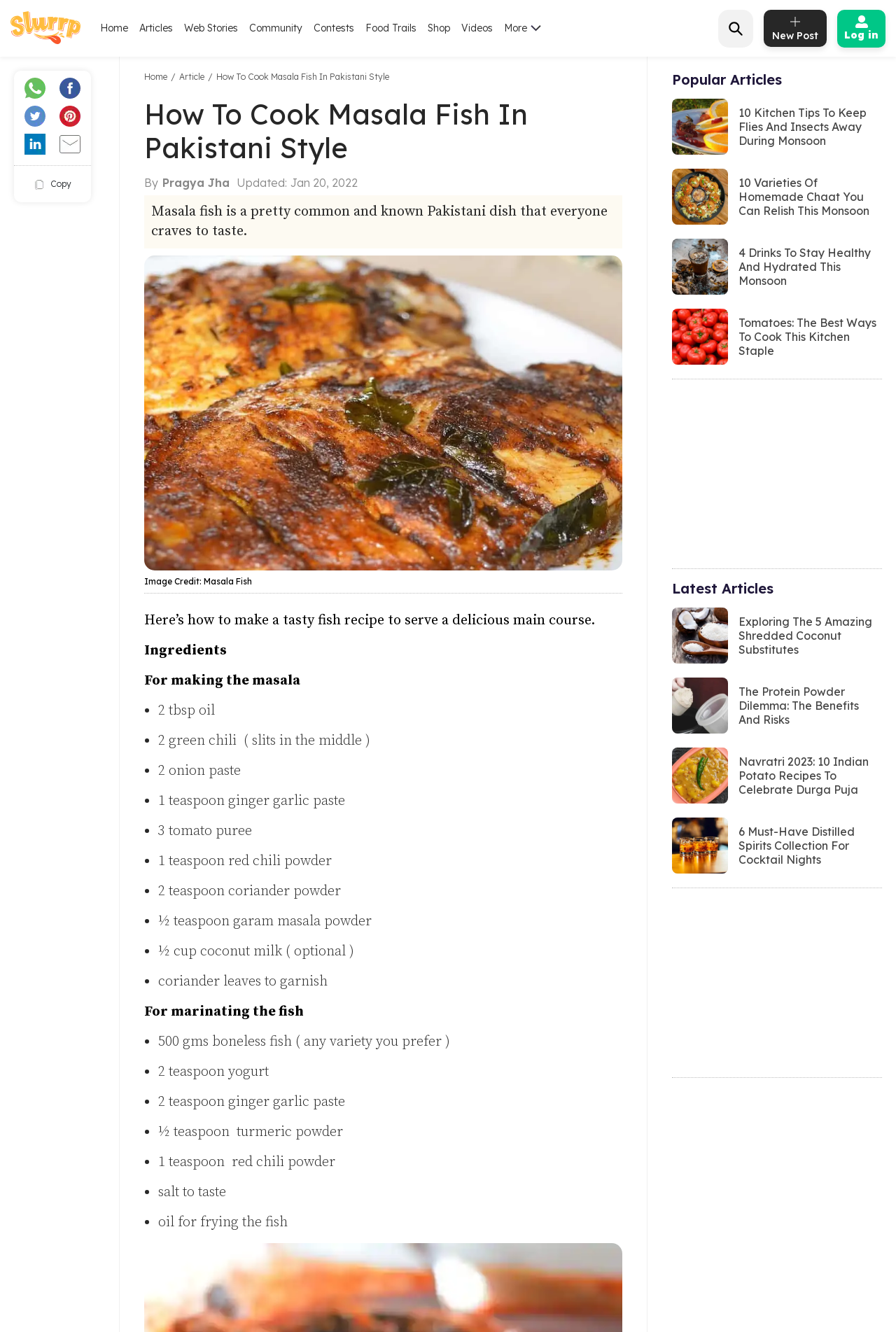Please use the details from the image to answer the following question comprehensively:
How many varieties of homemade chaat are mentioned in the 'Popular Articles' section?

The 'Popular Articles' section lists an article titled '10 Varieties Of Homemade Chaat You Can Relish This Monsoon', indicating that 10 varieties of homemade chaat are mentioned in the article.